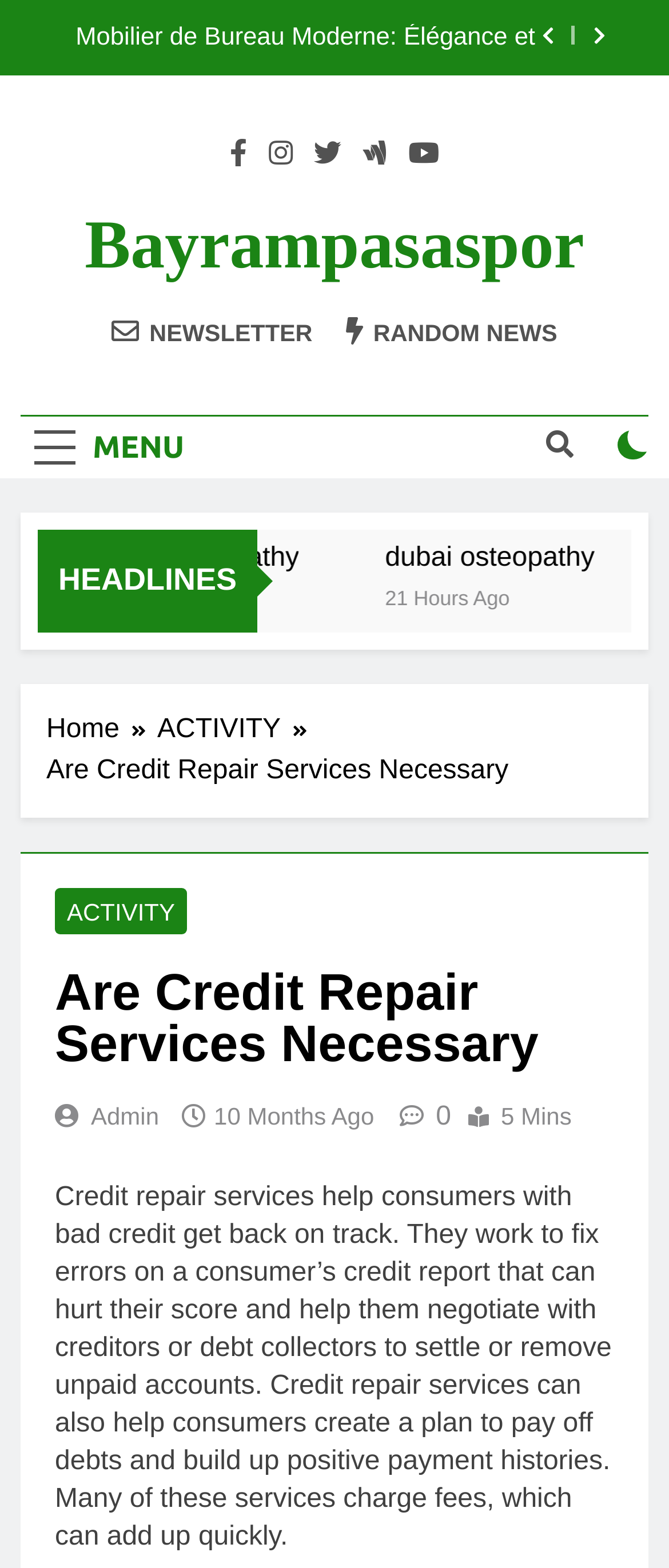Please find the bounding box coordinates for the clickable element needed to perform this instruction: "Read the NEWSLETTER".

[0.167, 0.203, 0.467, 0.222]